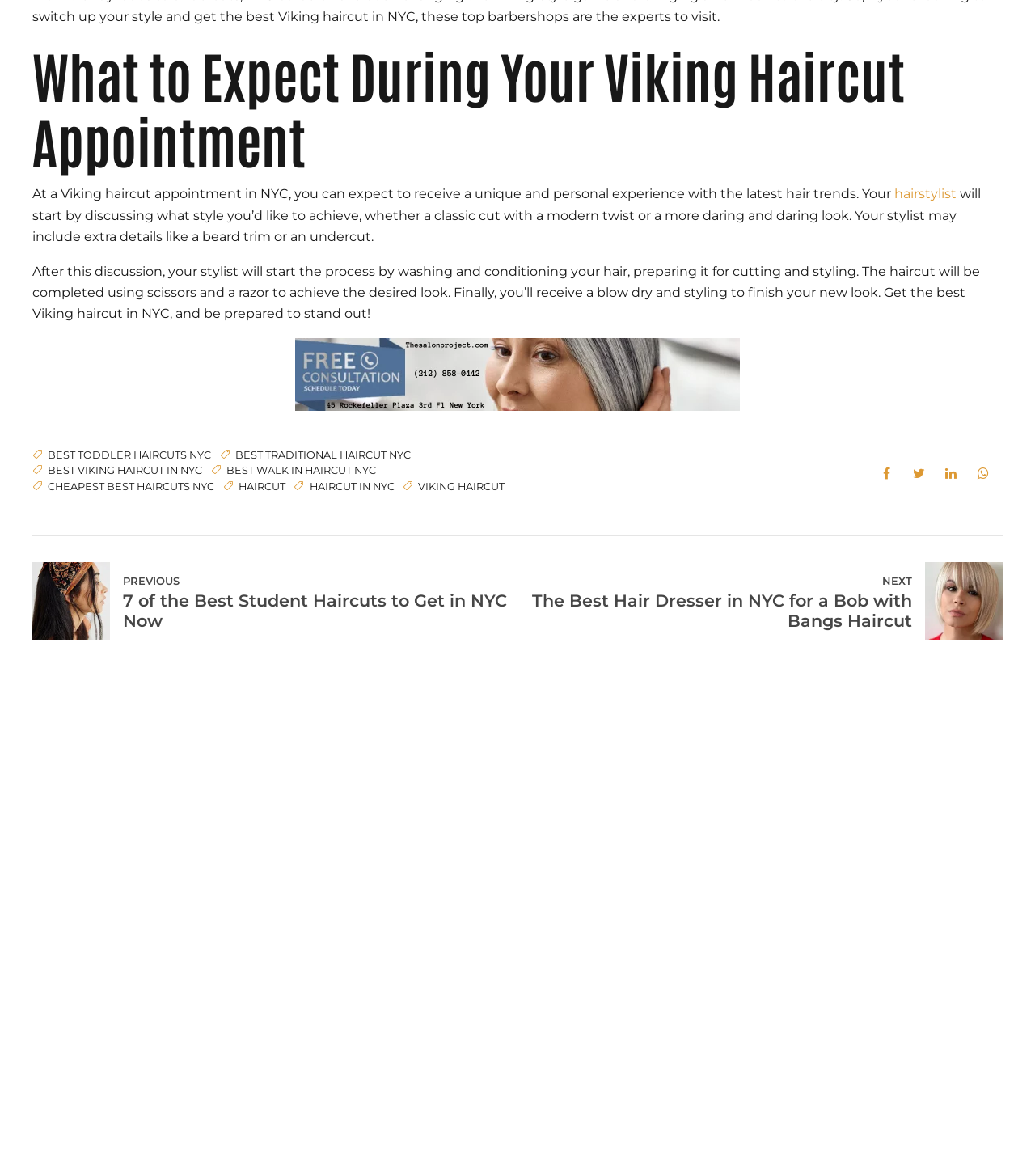Examine the image and give a thorough answer to the following question:
What happens during a Viking haircut appointment?

During a Viking haircut appointment, the stylist will start by discussing the desired style with the client, then wash and condition the hair, followed by cutting and styling using scissors and a razor to achieve the desired look, and finally, a blow dry and styling to finish the new look.